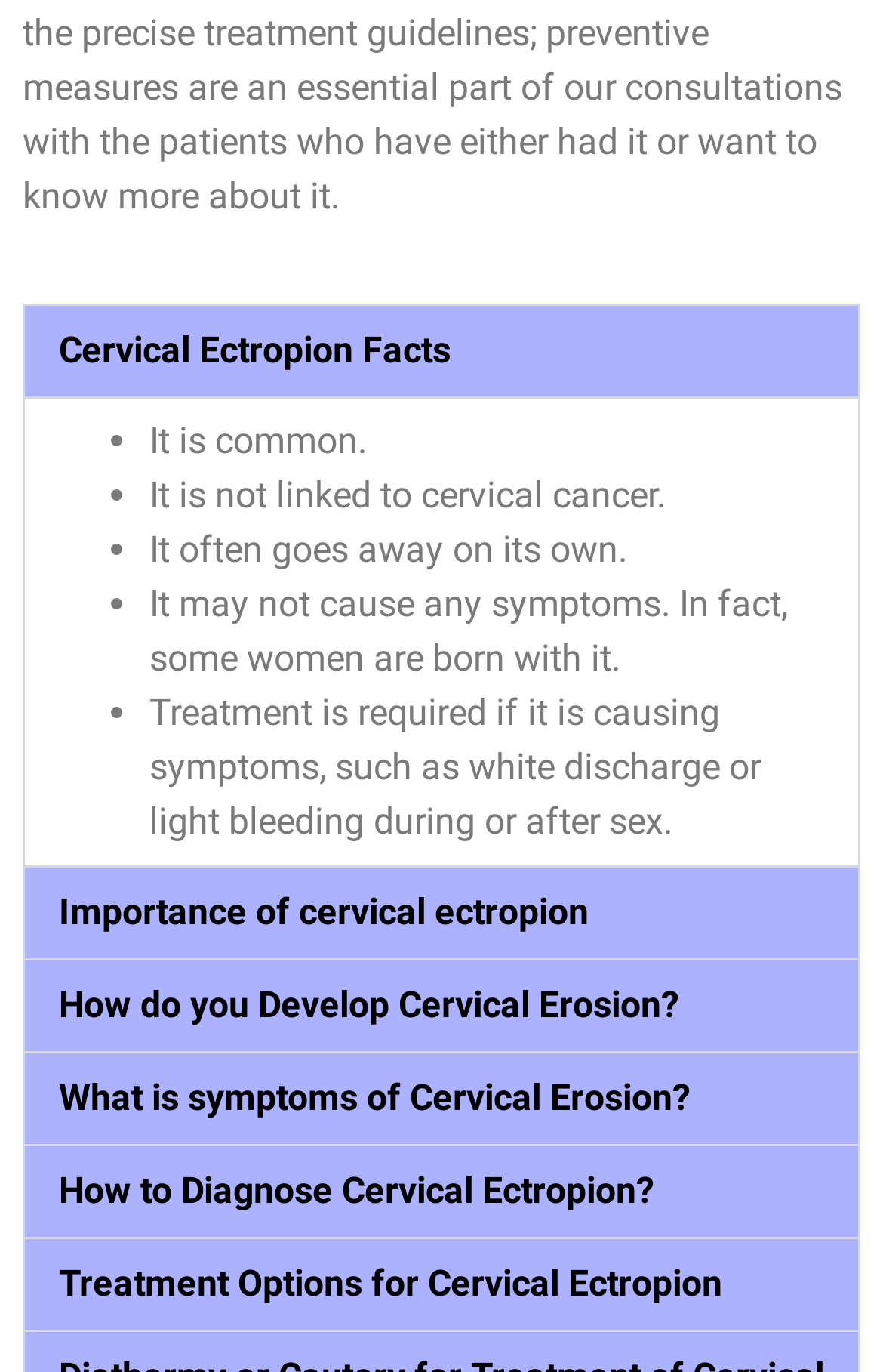What is the last section on this webpage?
Answer the question with a detailed explanation, including all necessary information.

The last section on this webpage is 'Treatment Options for Cervical Ectropion', which is the sixth button on the webpage.